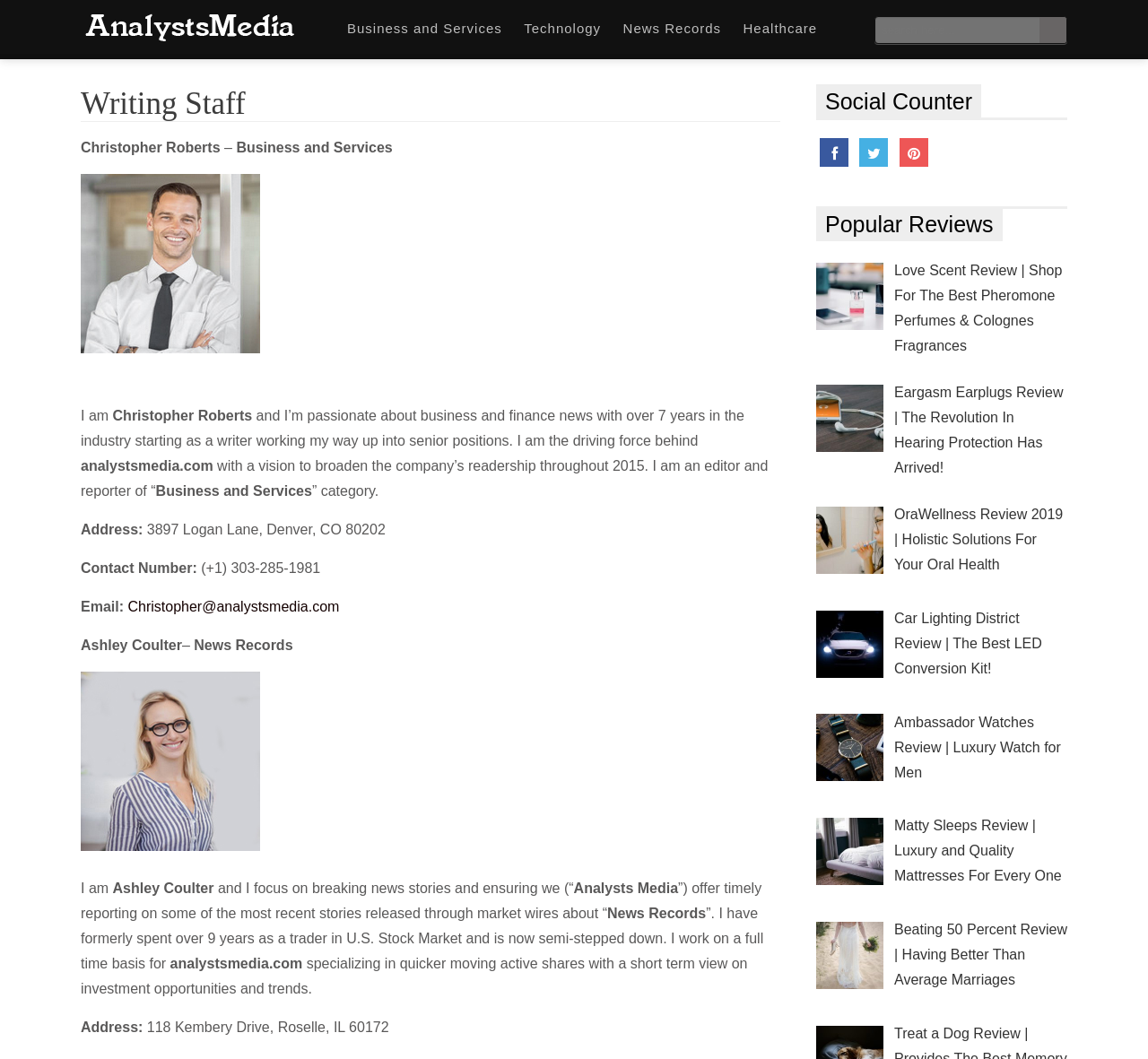Provide a short answer to the following question with just one word or phrase: What is the name of the author?

Christopher Roberts